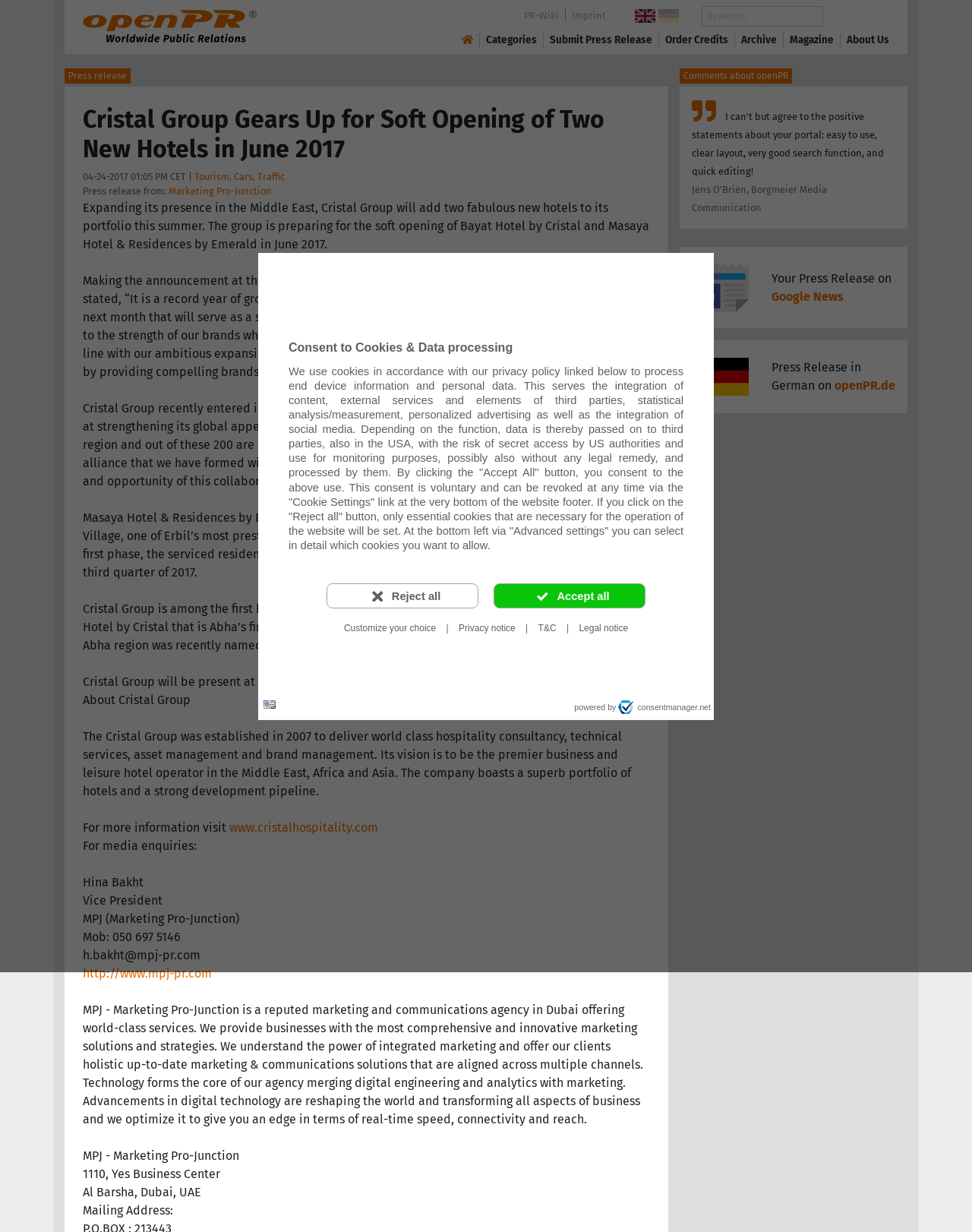In which city is the MPJ (Marketing Pro-Junction) agency located?
Please ensure your answer is as detailed and informative as possible.

The press release mentions that MPJ (Marketing Pro-Junction) is a reputed marketing and communications agency in Dubai, and their address is mentioned as 1110, Yes Business Center, Al Barsha, Dubai, UAE.